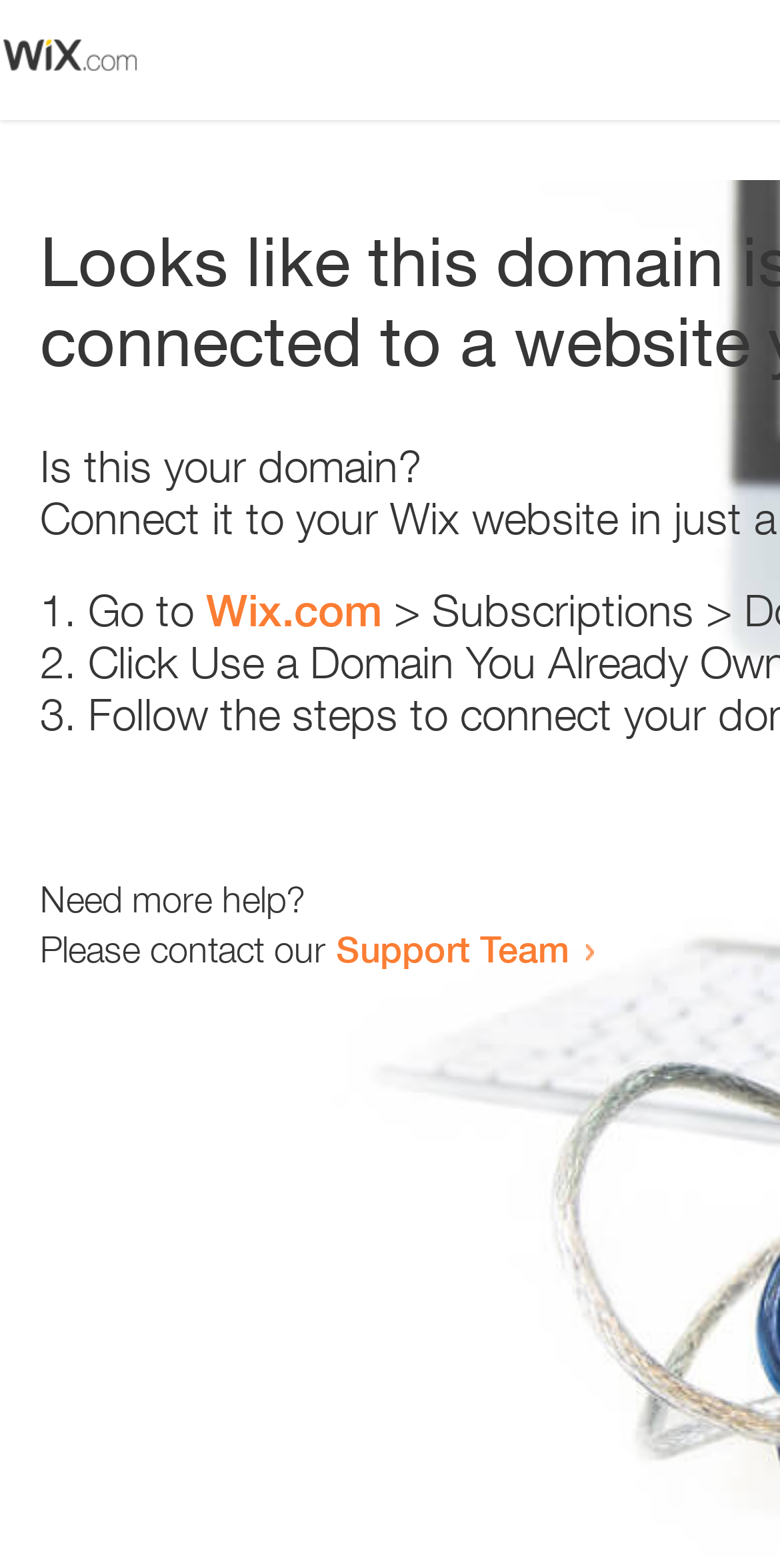Provide the bounding box coordinates of the HTML element this sentence describes: "Latest issue". The bounding box coordinates consist of four float numbers between 0 and 1, i.e., [left, top, right, bottom].

None